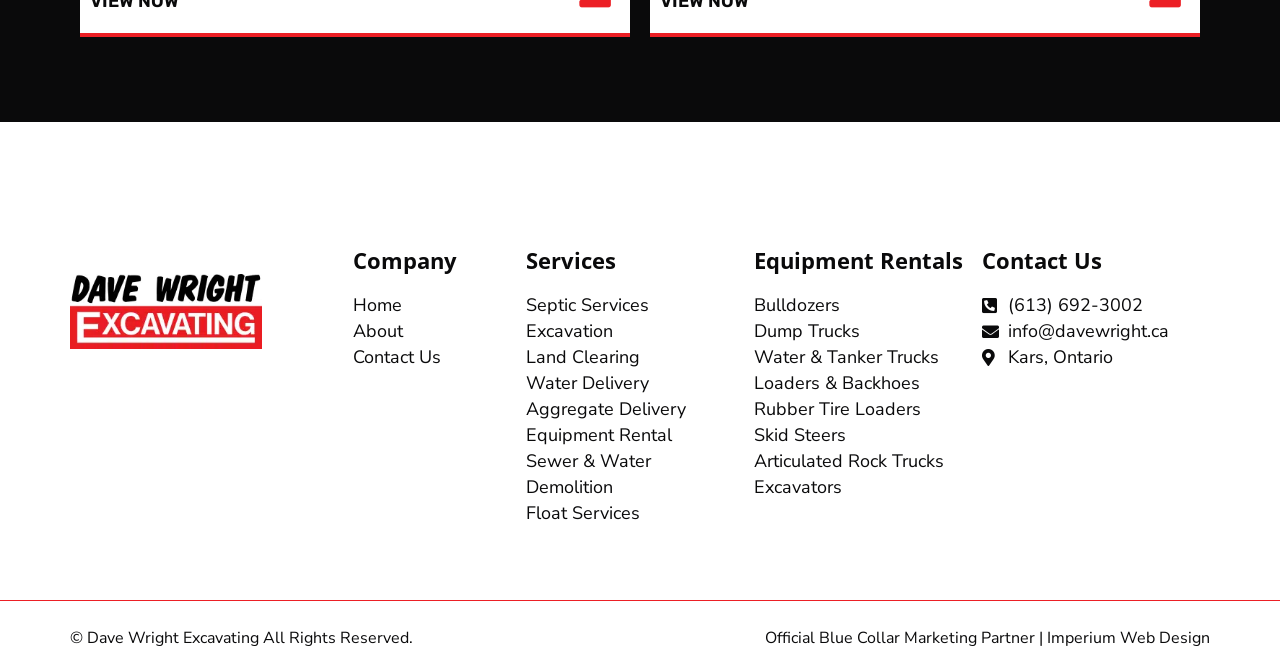What services are offered?
Look at the webpage screenshot and answer the question with a detailed explanation.

The services offered by the company can be determined by looking at the links under the 'Services' heading, which include Septic Services, Excavation, Land Clearing, Water Delivery, and more.